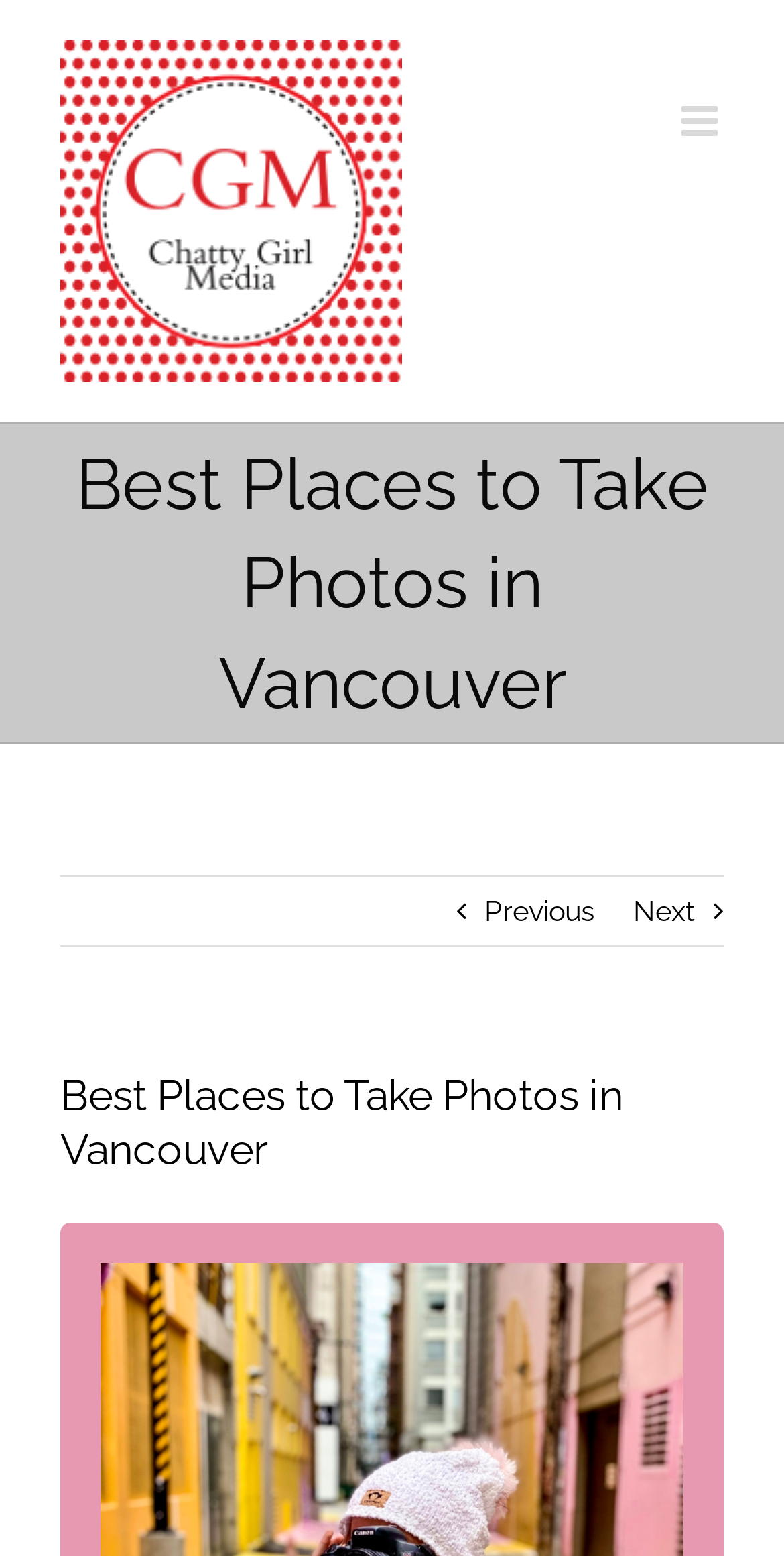Using the element description: "aria-label="Toggle mobile menu"", determine the bounding box coordinates. The coordinates should be in the format [left, top, right, bottom], with values between 0 and 1.

[0.869, 0.065, 0.923, 0.092]